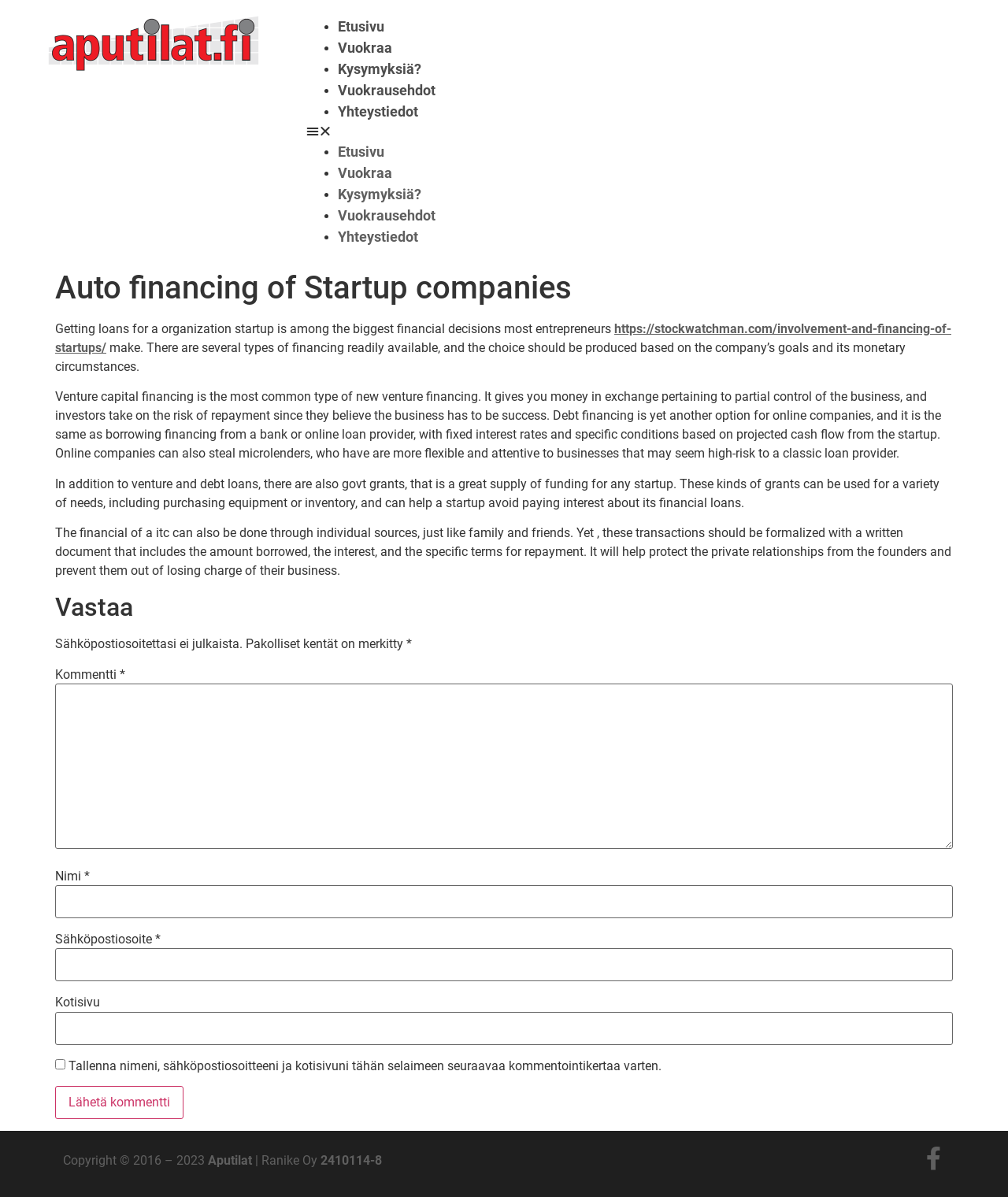Please identify the bounding box coordinates of the element that needs to be clicked to execute the following command: "Click on the 'Etusivu' link". Provide the bounding box using four float numbers between 0 and 1, formatted as [left, top, right, bottom].

[0.335, 0.015, 0.381, 0.029]